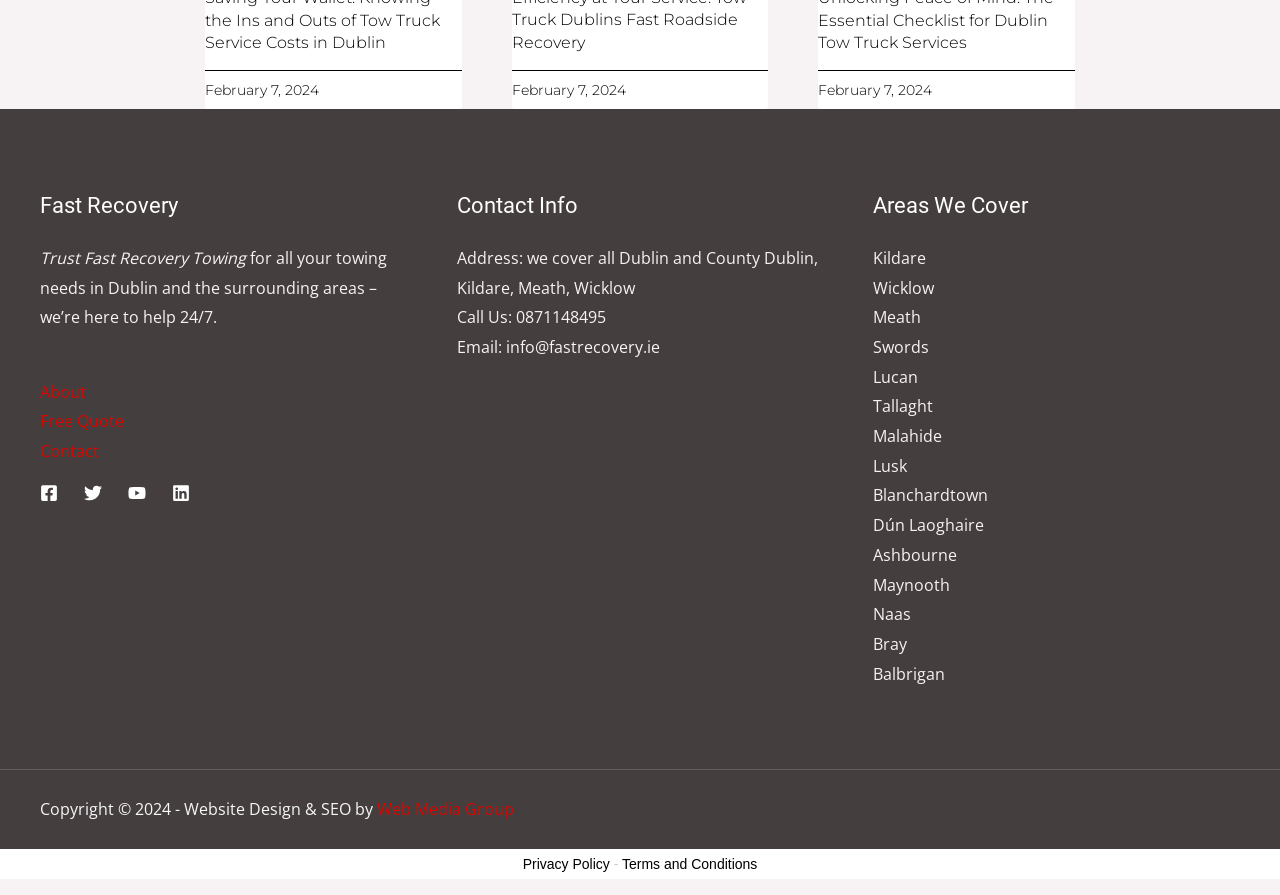Examine the image carefully and respond to the question with a detailed answer: 
Who designed the website?

The website's design and SEO are credited to 'Web Media Group', as mentioned in the copyright notice at the bottom of the webpage.